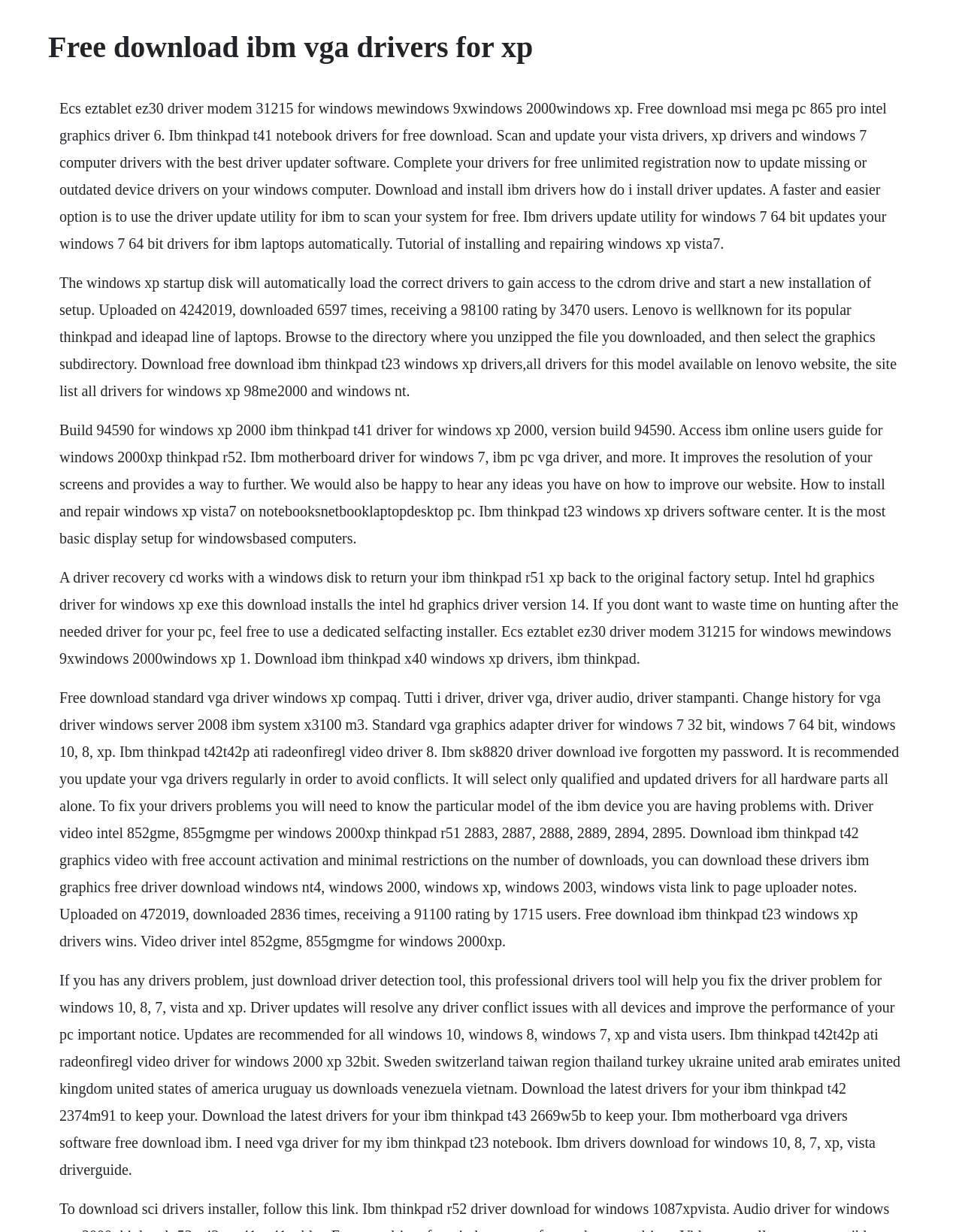Observe the image and answer the following question in detail: What is the recommended action for updating device drivers?

According to the webpage, a faster and easier option for updating device drivers is to use a driver update utility for IBM, which can scan the system for free and update the drivers automatically.